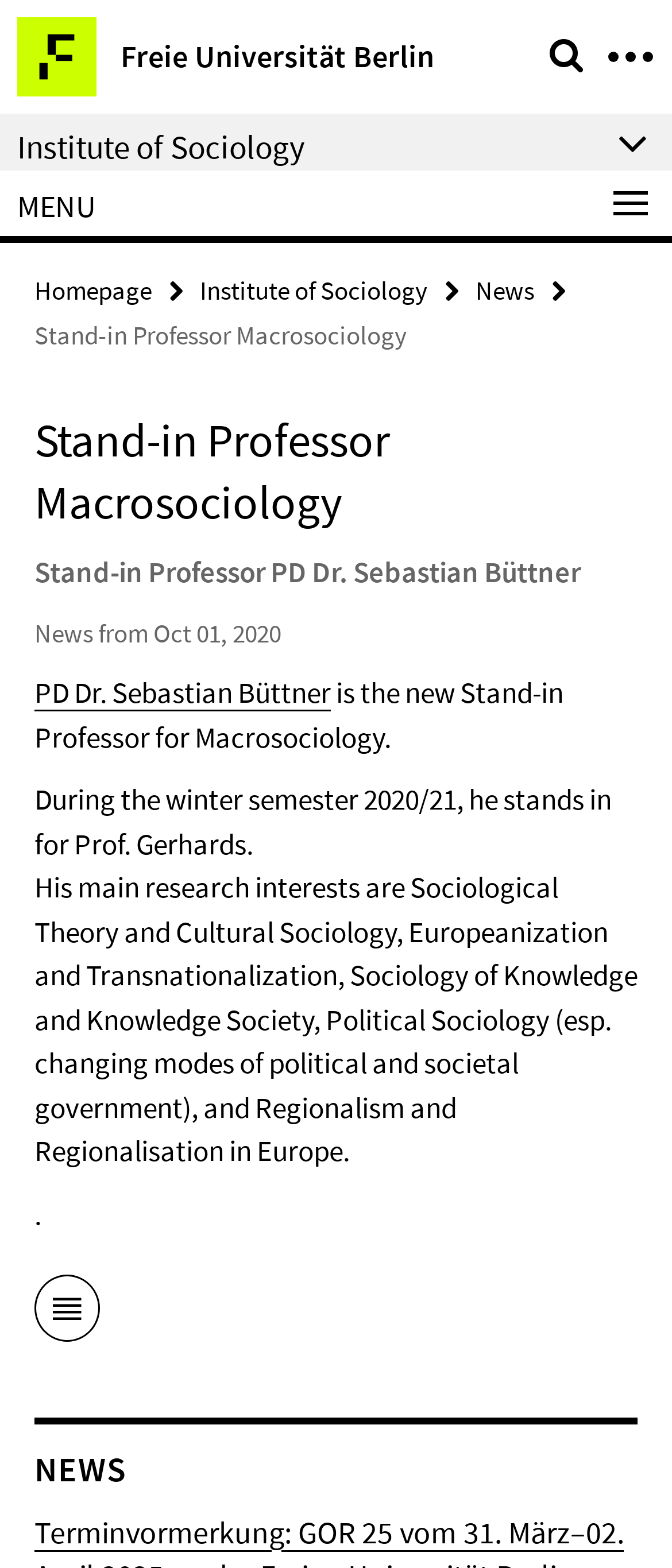Pinpoint the bounding box coordinates of the element you need to click to execute the following instruction: "read more about PD Dr. Sebastian Büttner". The bounding box should be represented by four float numbers between 0 and 1, in the format [left, top, right, bottom].

[0.051, 0.43, 0.492, 0.454]